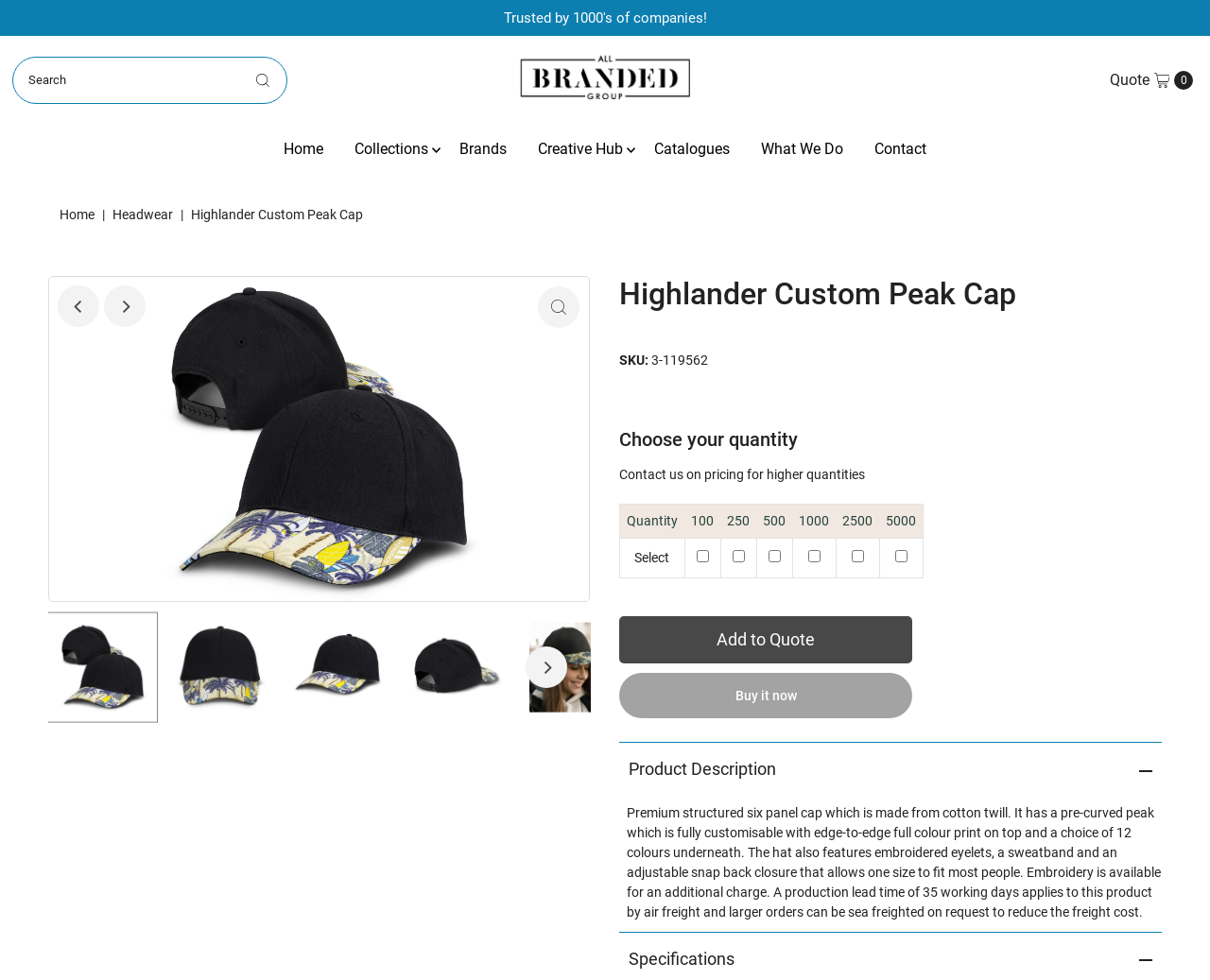What is the name of the product?
Using the image provided, answer with just one word or phrase.

Highlander Custom Peak Cap